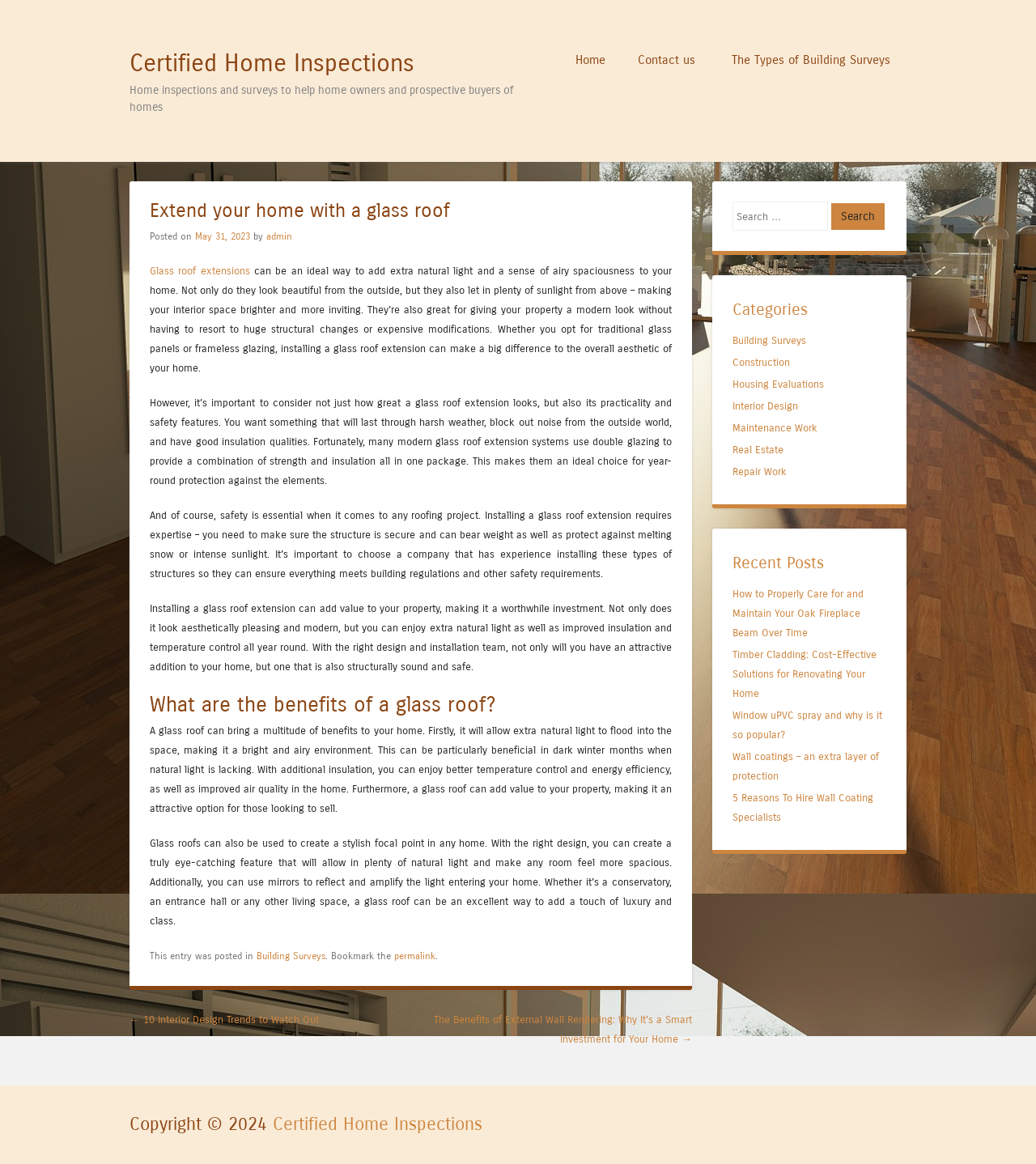Determine the bounding box coordinates for the clickable element to execute this instruction: "Click on the 'Certified Home Inspections' link". Provide the coordinates as four float numbers between 0 and 1, i.e., [left, top, right, bottom].

[0.125, 0.042, 0.4, 0.067]